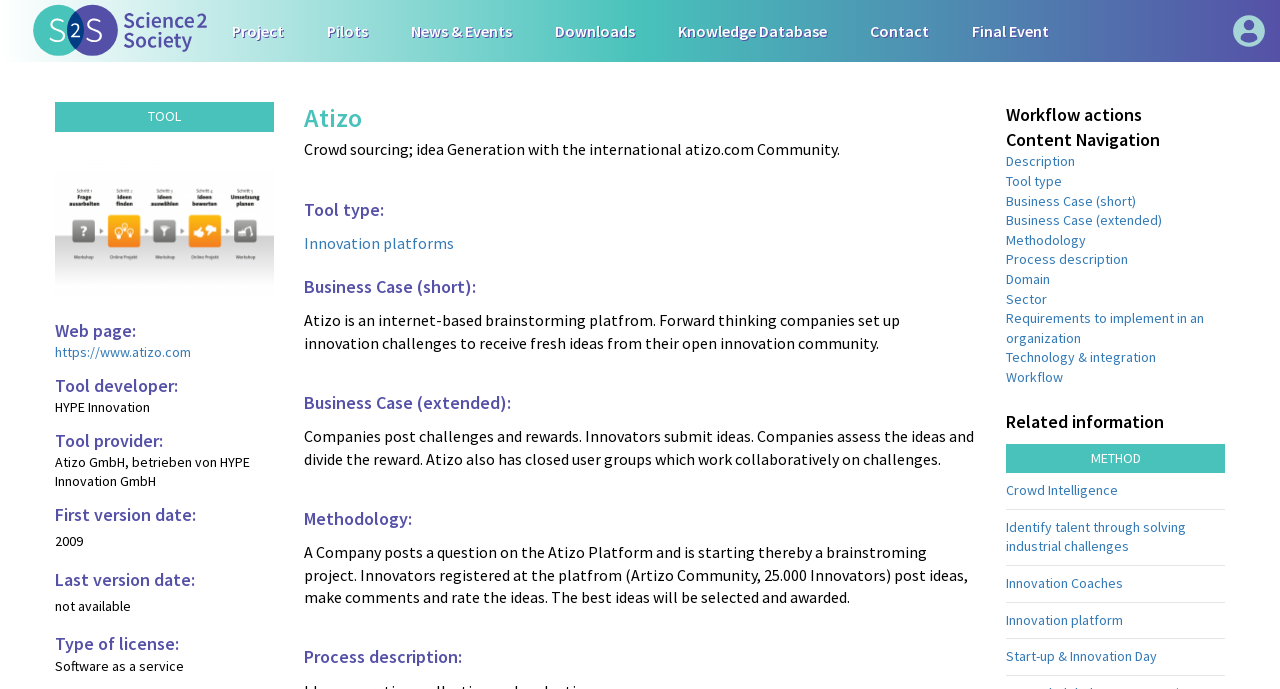Refer to the screenshot and answer the following question in detail:
Who is the tool developer?

The tool developer is mentioned in the section 'TOOL' under the heading 'Tool developer:' as 'HYPE Innovation'.